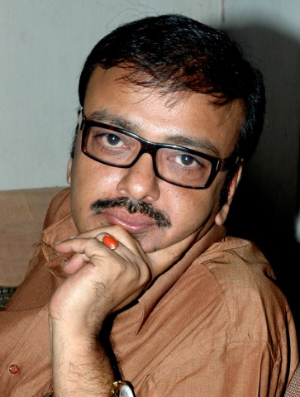What is Chawm Ganguly's goal in modern communication strategies?
Kindly answer the question with as much detail as you can.

The caption states that Chawm Ganguly's current endeavors involve bridging the gap between traditional media and the digital landscape, aiming to integrate Gen X values into modern communication strategies, indicating that his goal is to incorporate Gen X values into modern communication approaches.